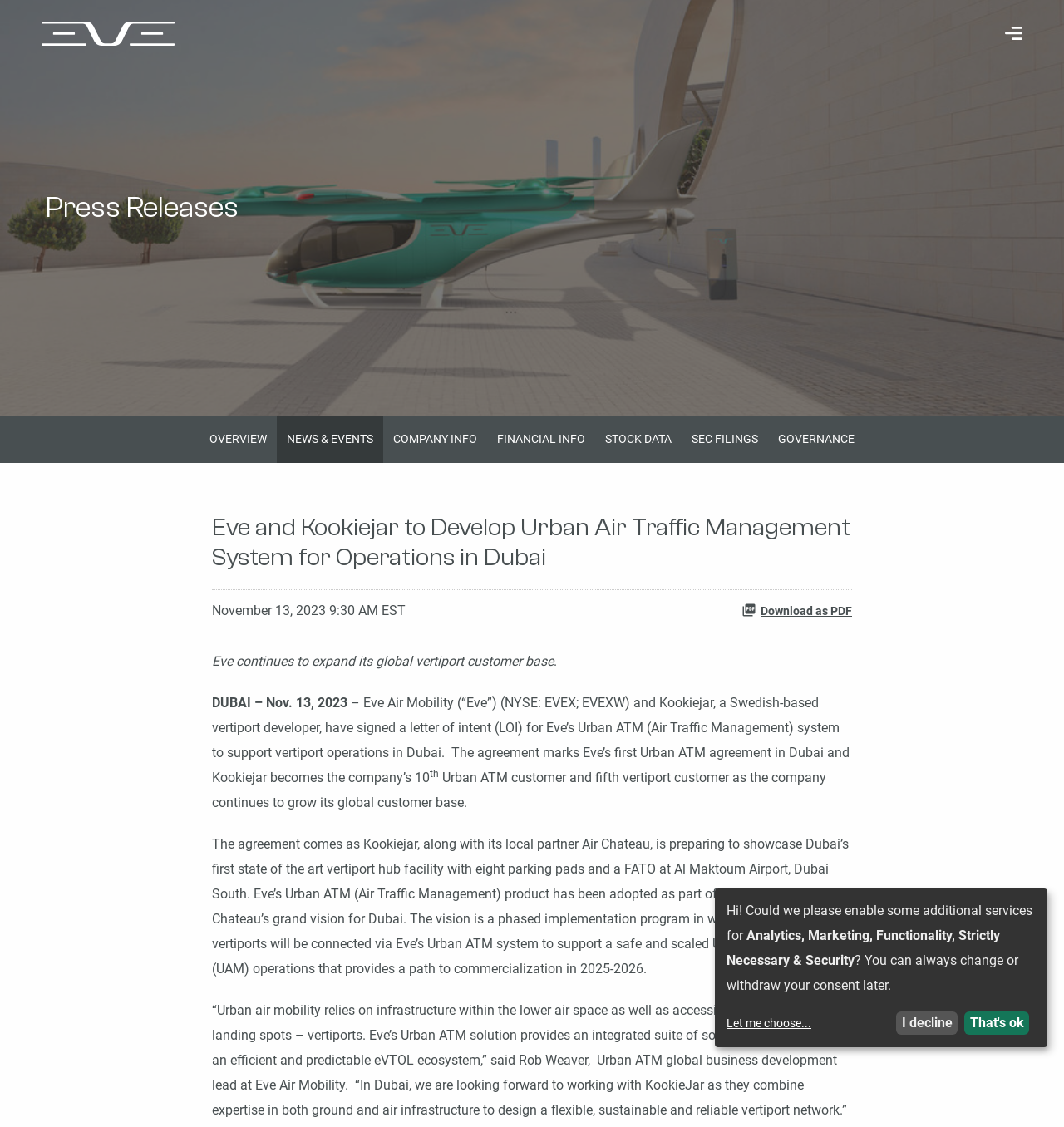Please reply with a single word or brief phrase to the question: 
What is the name of the company that signed a letter of intent with Eve?

Kookiejar